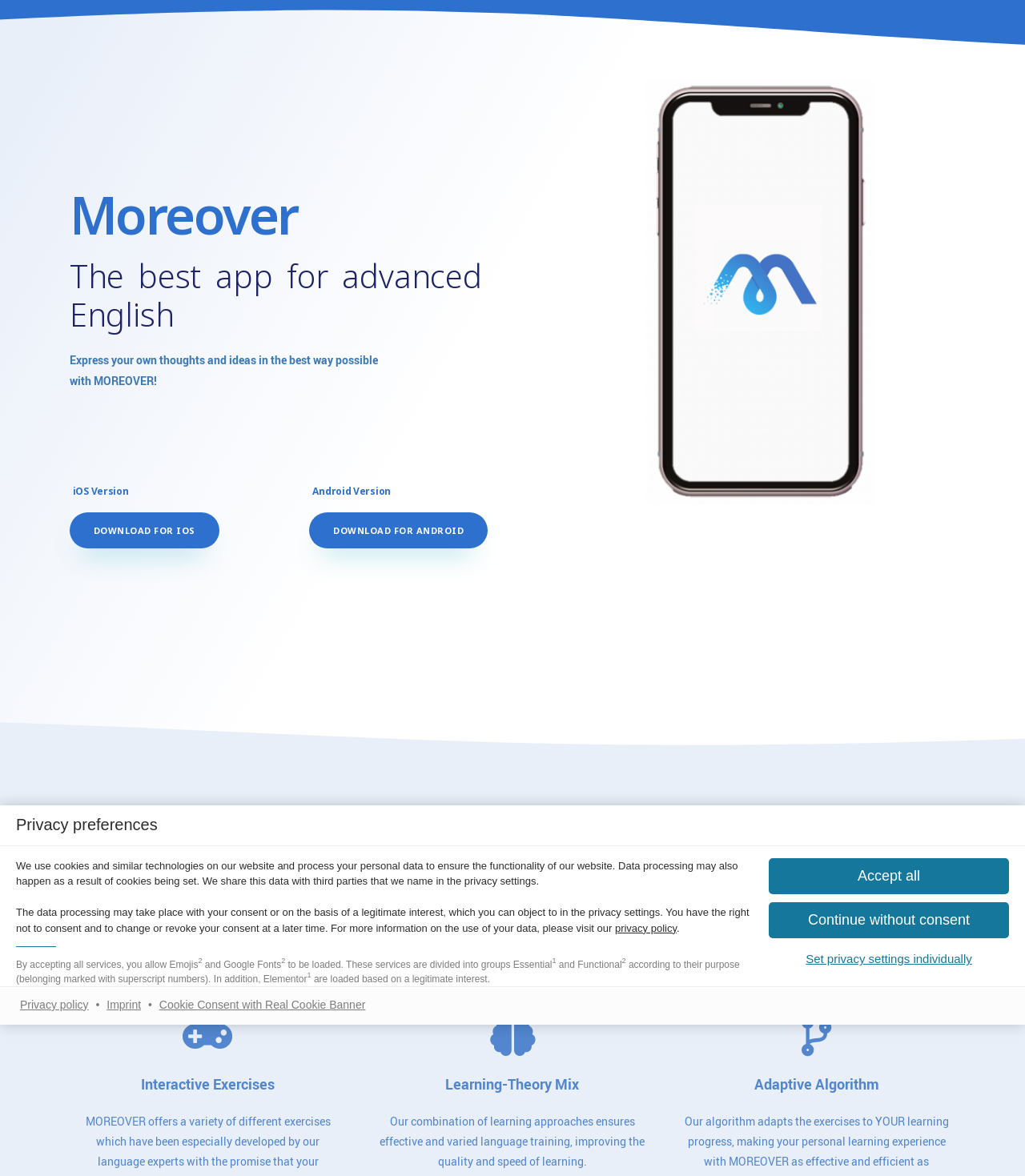Determine the coordinates of the bounding box that should be clicked to complete the instruction: "Read privacy policy". The coordinates should be represented by four float numbers between 0 and 1: [left, top, right, bottom].

[0.6, 0.784, 0.66, 0.794]